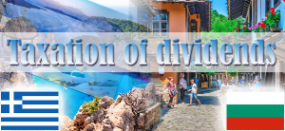What is the topic of discussion in the image?
Relying on the image, give a concise answer in one word or a brief phrase.

Dividend taxation